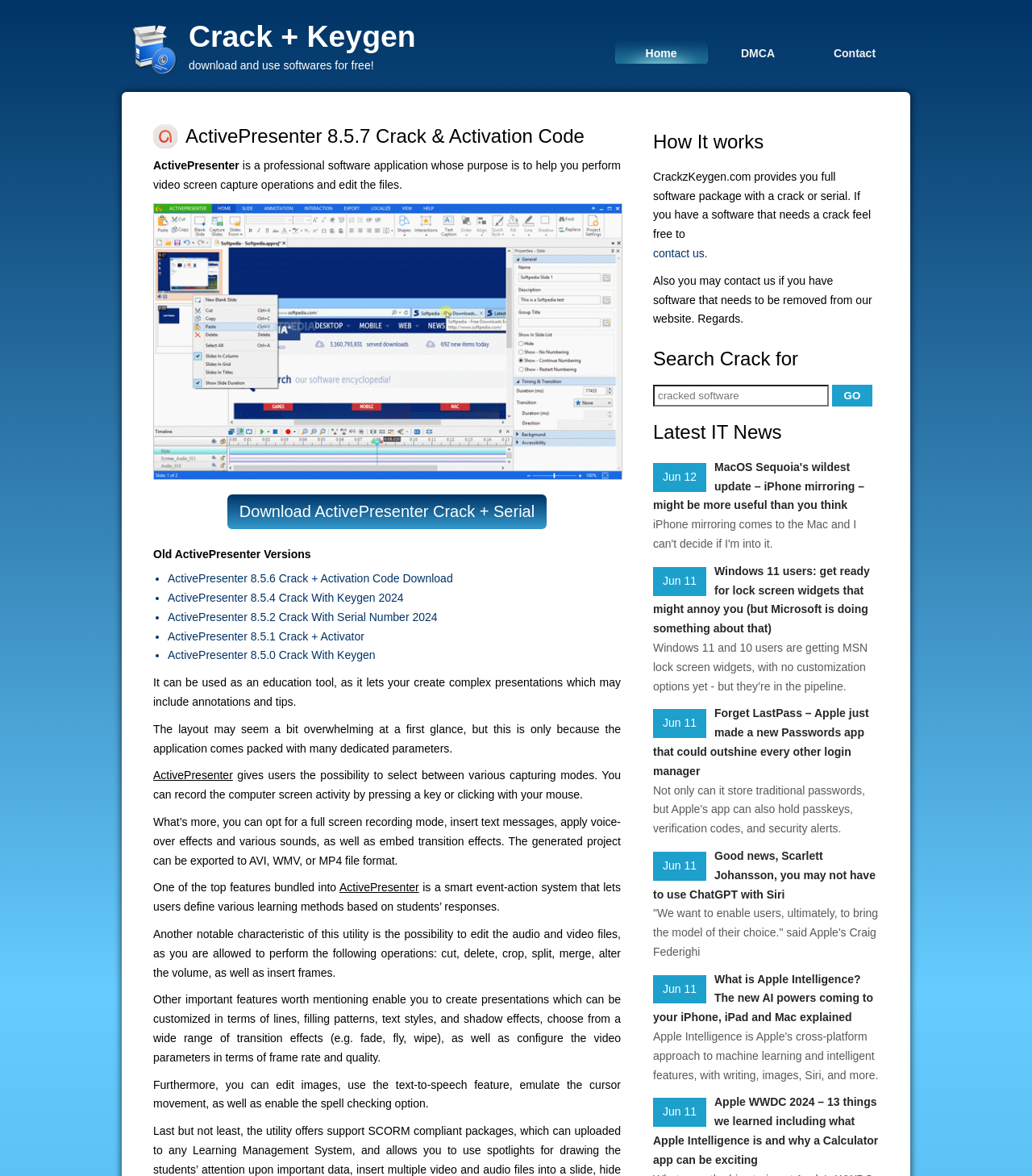From the element description contact us., predict the bounding box coordinates of the UI element. The coordinates must be specified in the format (top-left x, top-left y, bottom-right x, bottom-right y) and should be within the 0 to 1 range.

[0.633, 0.208, 0.852, 0.224]